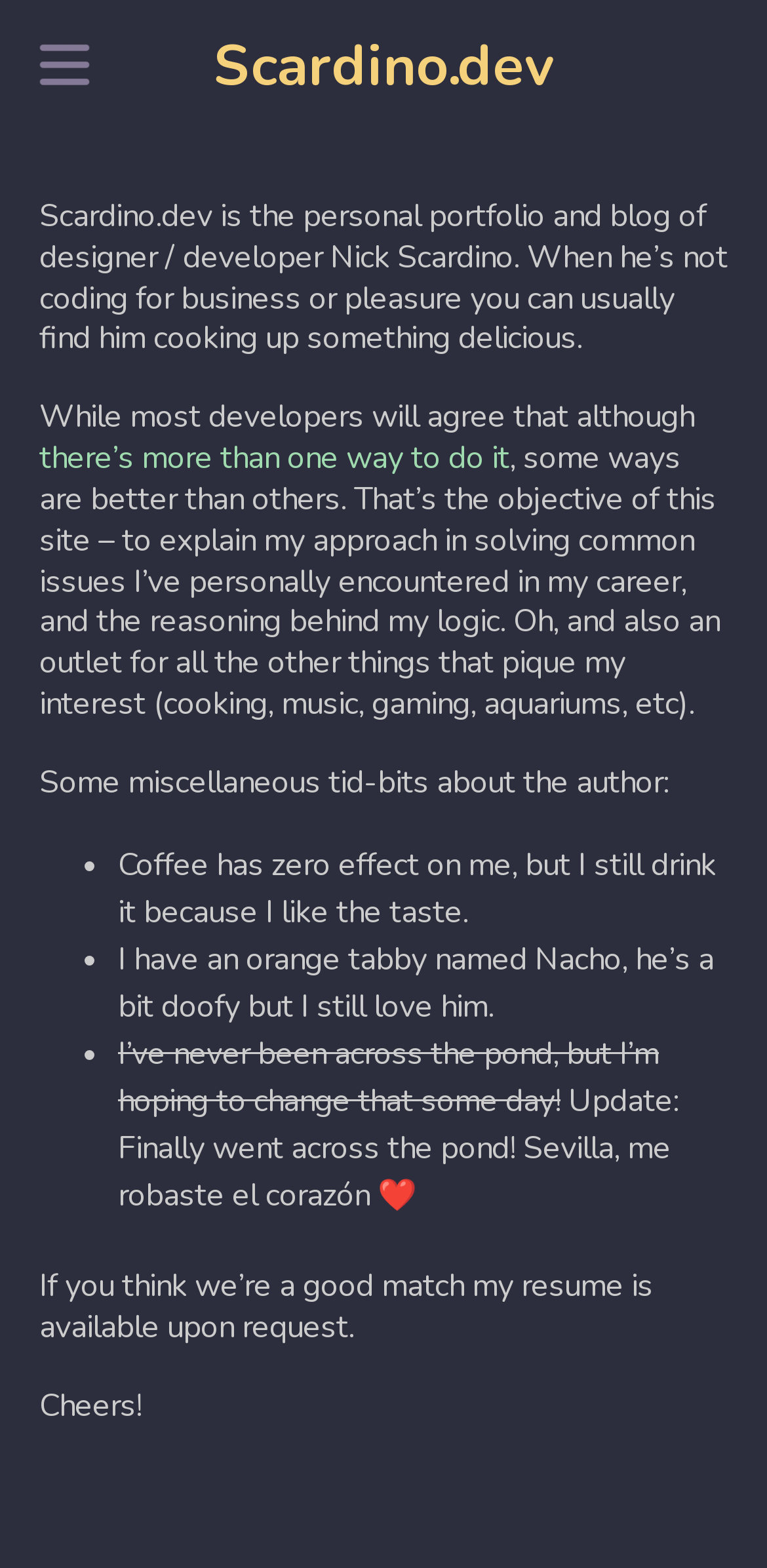Generate a thorough description of the webpage.

The webpage is a personal portfolio and blog of a designer and developer named Nick Scardino. At the top, there is a link to "Scardino.dev" which is centered horizontally. Below this link, there is a brief introduction to Nick Scardino, stating that he is a designer and developer who enjoys cooking in his free time.

Following this introduction, there are several paragraphs of text that describe Nick's approach to solving common issues in his career, as well as his interests outside of work, such as cooking, music, gaming, and aquariums. These paragraphs are positioned in the middle of the page, spanning almost the entire width.

Below these paragraphs, there is a section titled "Some miscellaneous tid-bits about the author:" which lists several fun facts about Nick. This section is also positioned in the middle of the page, with each list item indented and marked with a bullet point. The list items include facts such as Nick's love of coffee, his orange tabby cat named Nacho, and his desire to travel abroad.

Finally, at the bottom of the page, there is a note about Nick's resume being available upon request, followed by a closing message that says "Cheers!".